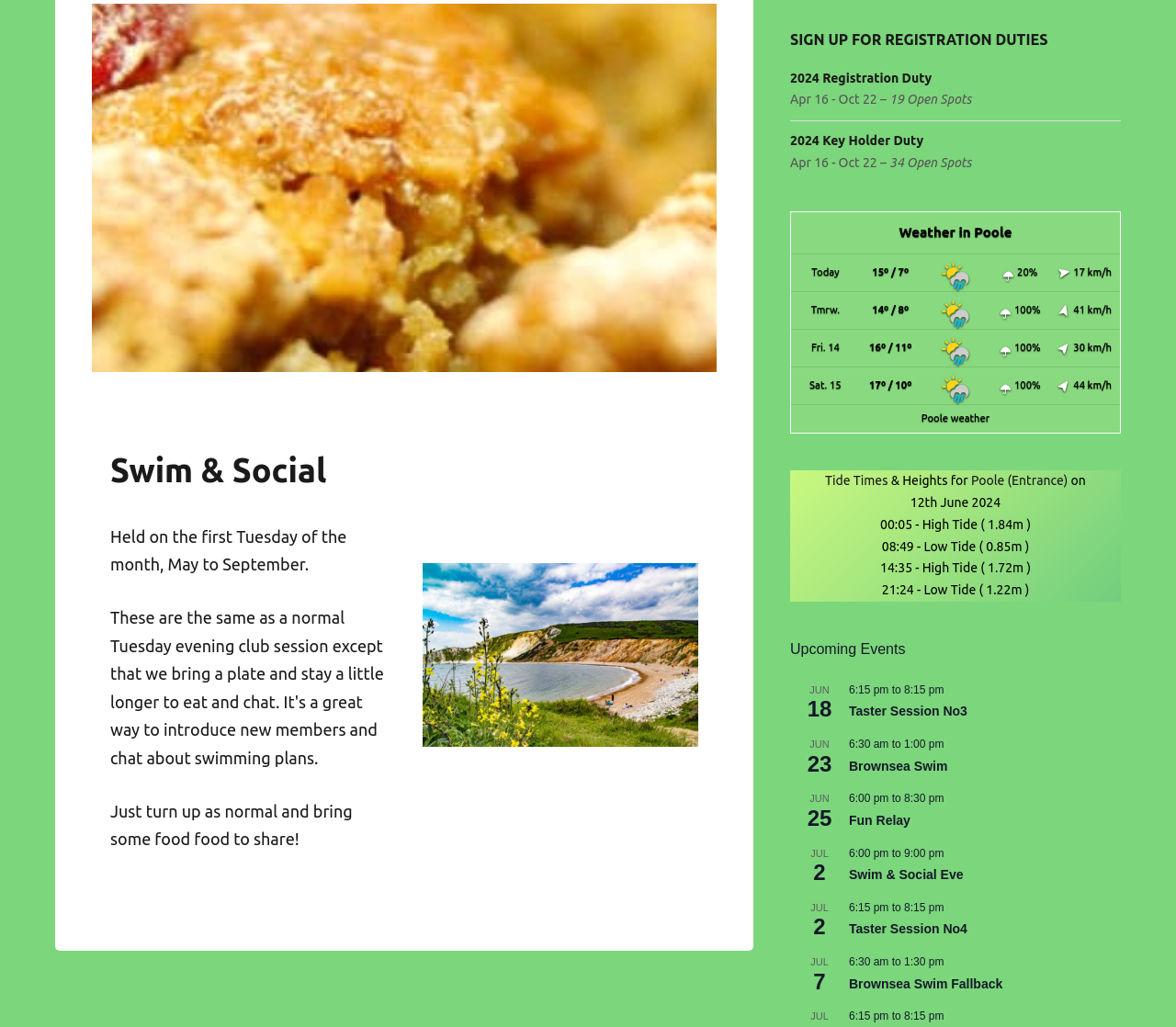Please provide the bounding box coordinates in the format (top-left x, top-left y, bottom-right x, bottom-right y). Remember, all values are floating point numbers between 0 and 1. What is the bounding box coordinate of the region described as: Swim & Social Eve

[0.722, 0.844, 0.819, 0.86]